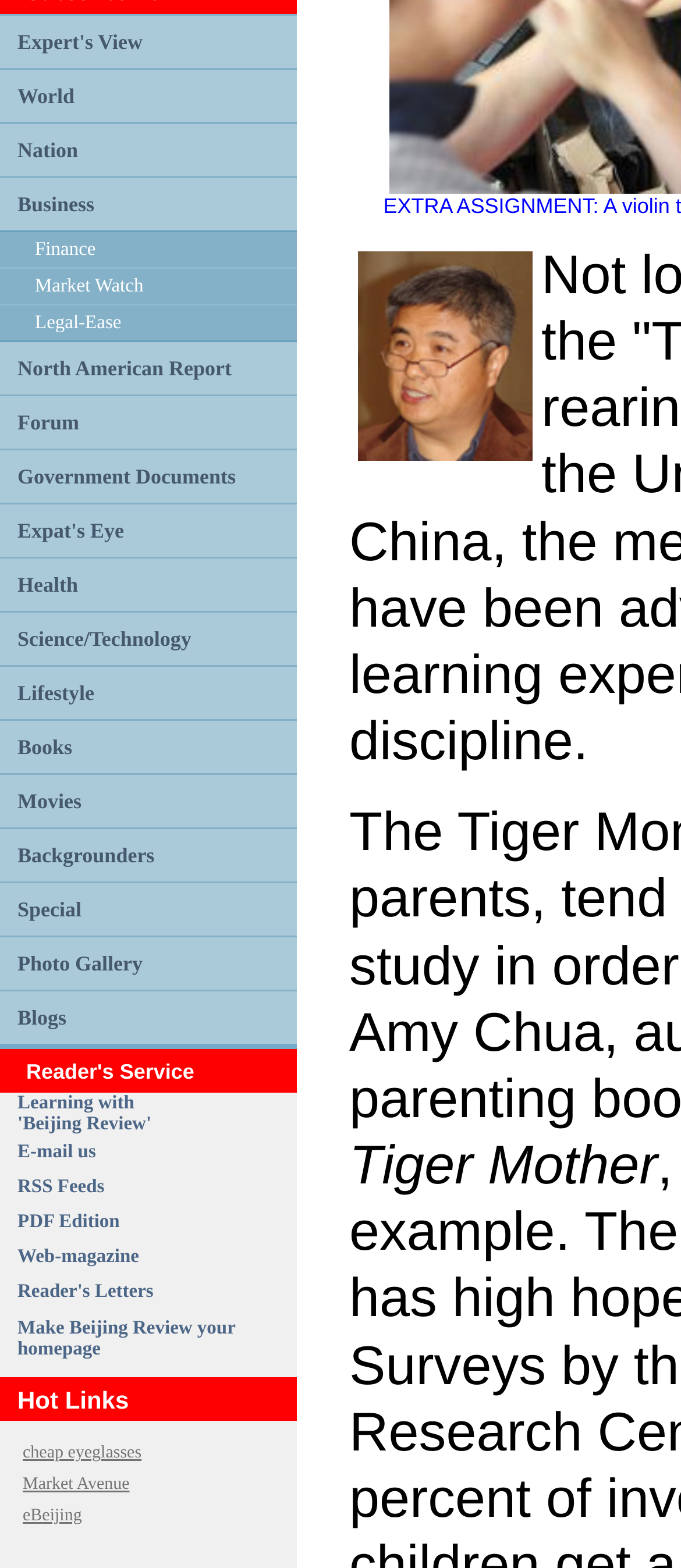Calculate the bounding box coordinates of the UI element given the description: "cheap eyeglasses".

[0.033, 0.921, 0.208, 0.933]